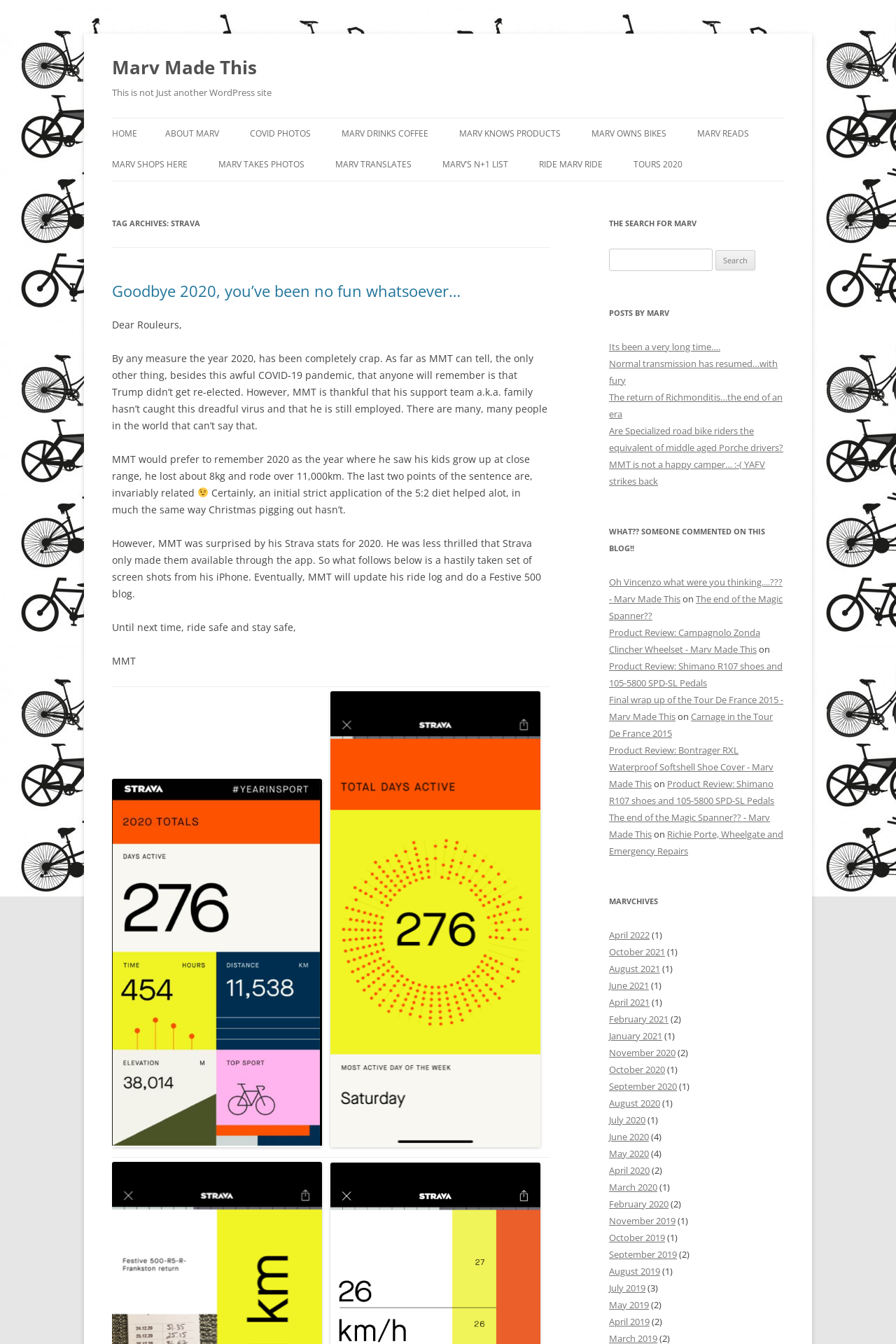Determine the bounding box coordinates of the region I should click to achieve the following instruction: "Click on the 'MARV OWNS BIKES' link". Ensure the bounding box coordinates are four float numbers between 0 and 1, i.e., [left, top, right, bottom].

[0.66, 0.088, 0.744, 0.111]